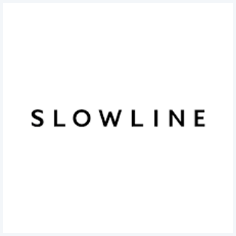What style of typography is used for the text?
From the image, provide a succinct answer in one word or a short phrase.

Modern